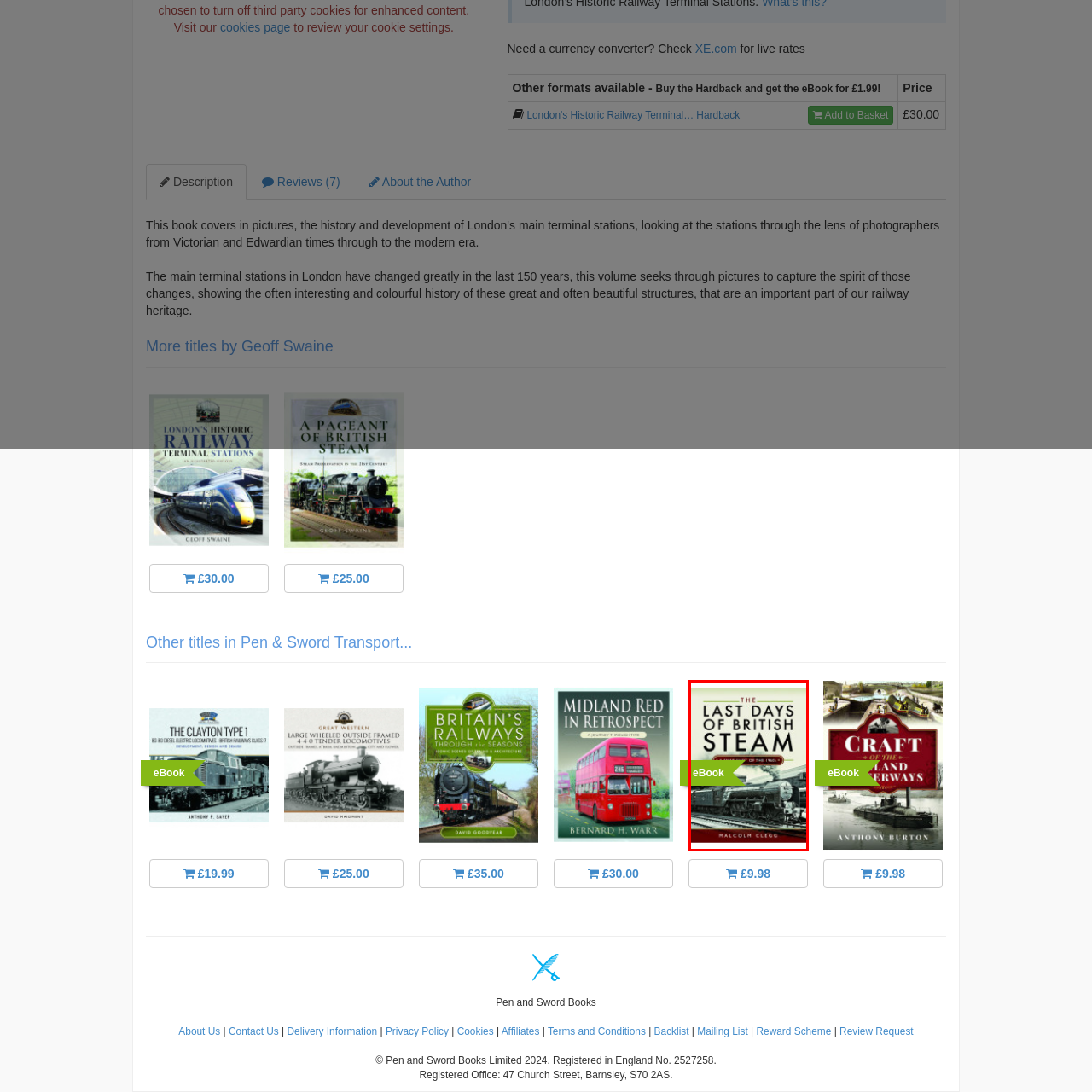Explain what is happening in the image inside the red outline in great detail.

The image features the cover of the eBook titled "The Last Days of British Steam," authored by Malcolm Clegg. The book captures a significant period in railway history, highlighting the transition from steam-powered locomotives in Britain. A prominent image of a steam locomotive in action serves as the backdrop, evoking nostalgia for the era of steam travel. The cover features a vibrant green banner that denotes it as an "eBook," indicating its digital format availability for readers interested in railway history and the evolution of transport. This publication is particularly appealing to enthusiasts of railway heritage, photography, and history.